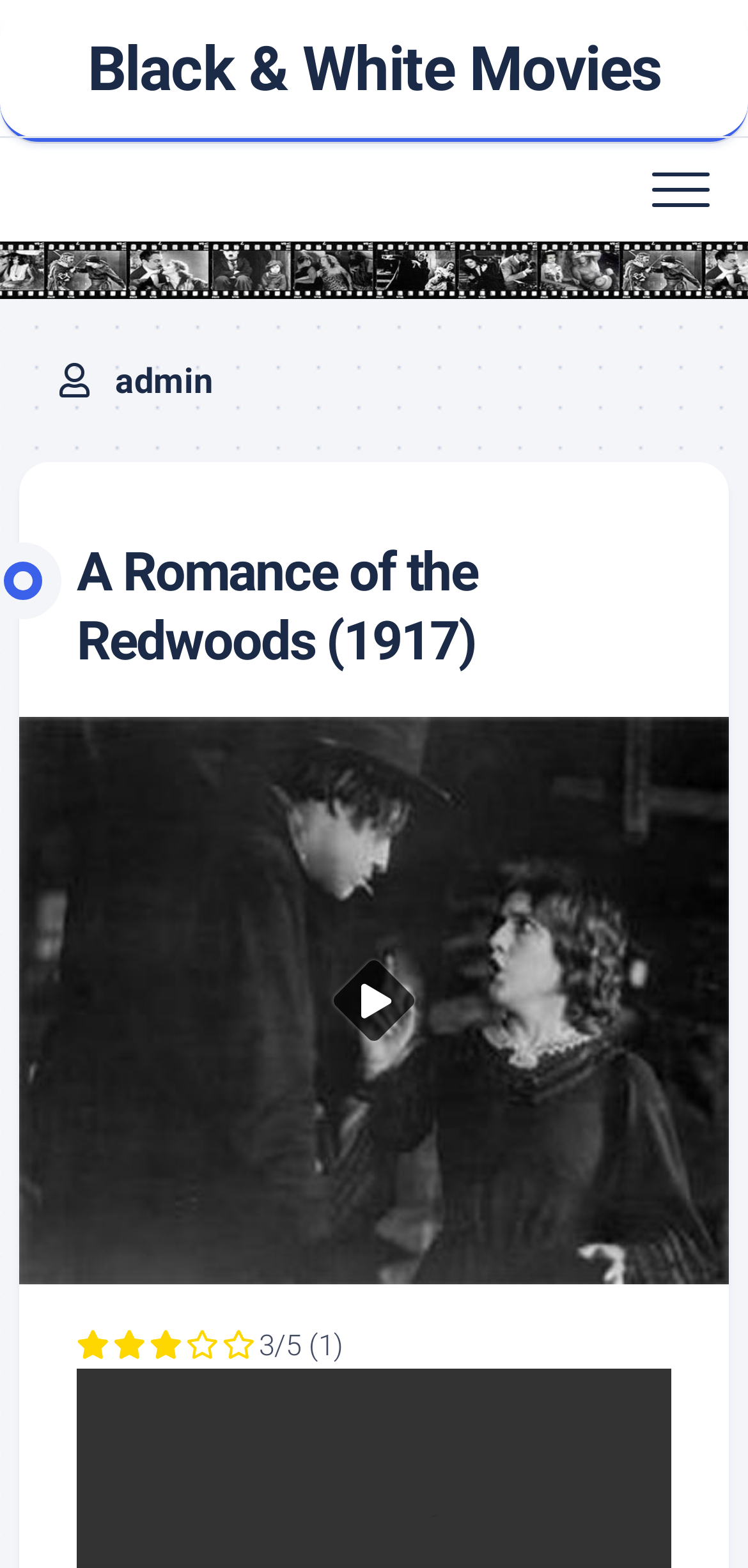Using the description: "Black & White Movies", determine the UI element's bounding box coordinates. Ensure the coordinates are in the format of four float numbers between 0 and 1, i.e., [left, top, right, bottom].

[0.0, 0.013, 1.0, 0.075]